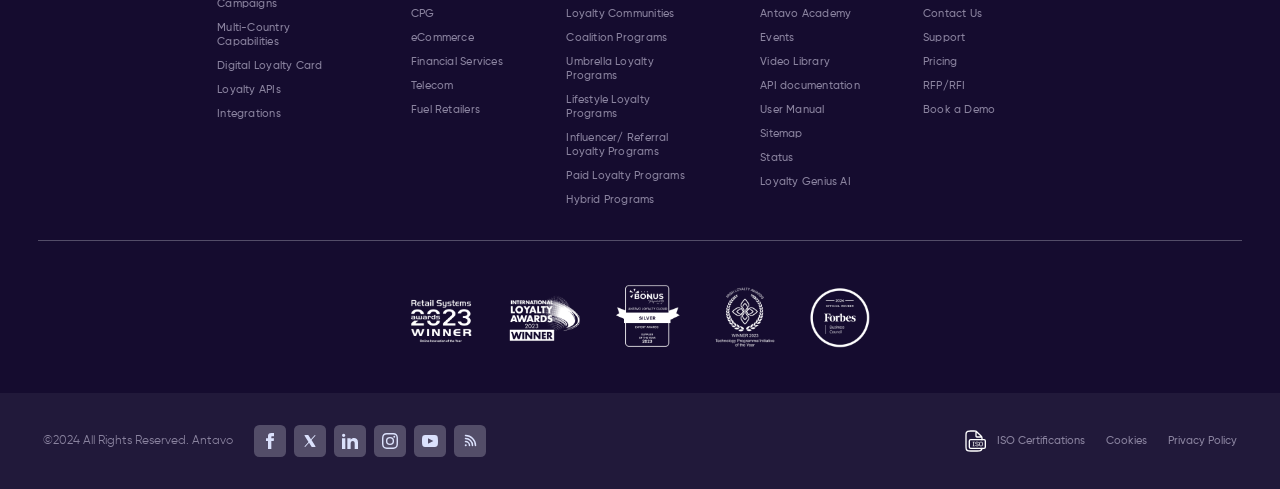Pinpoint the bounding box coordinates of the element to be clicked to execute the instruction: "Contact Us".

[0.721, 0.019, 0.767, 0.04]